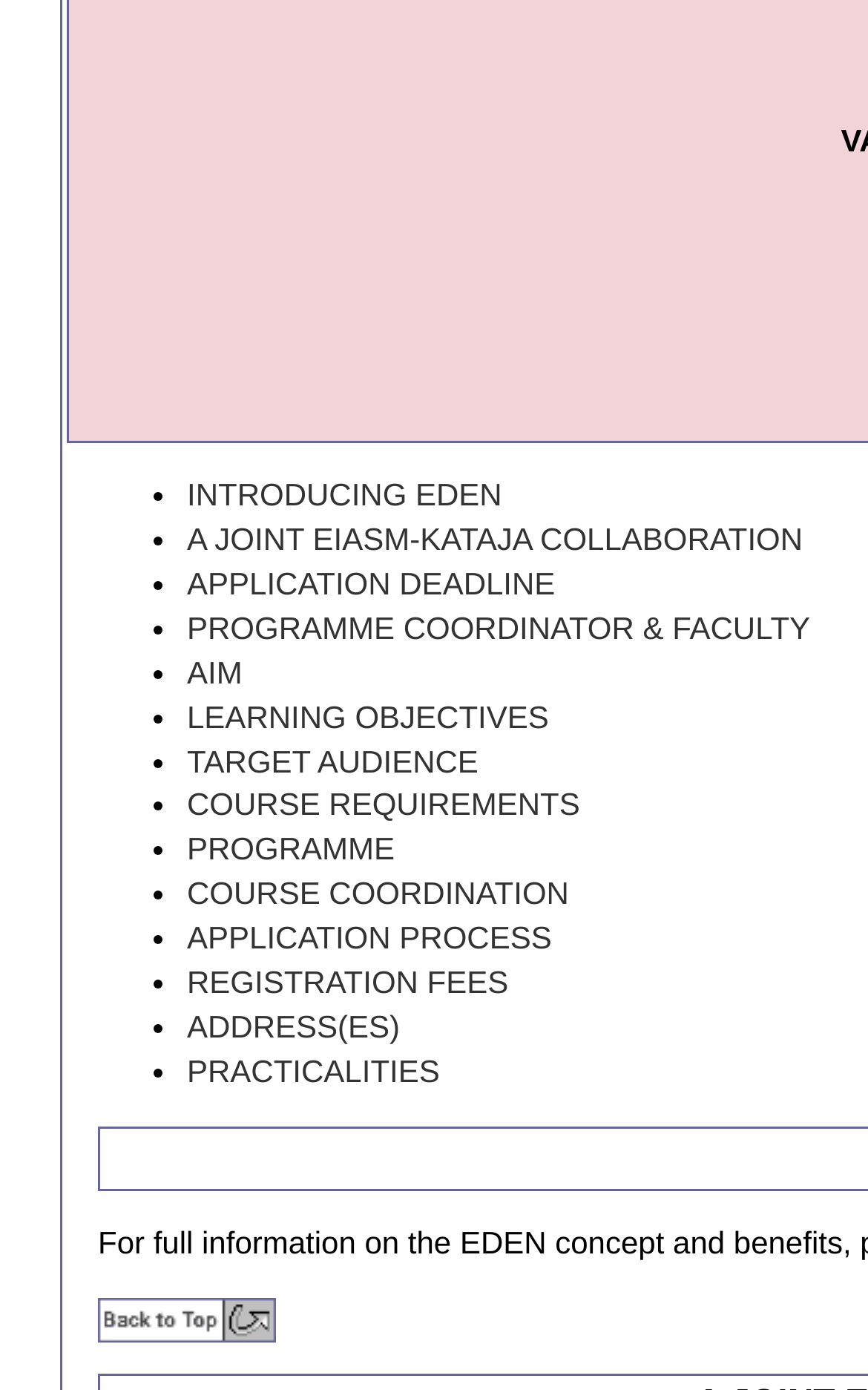Ascertain the bounding box coordinates for the UI element detailed here: "COURSE REQUIREMENTS". The coordinates should be provided as [left, top, right, bottom] with each value being a float between 0 and 1.

[0.215, 0.566, 0.668, 0.592]